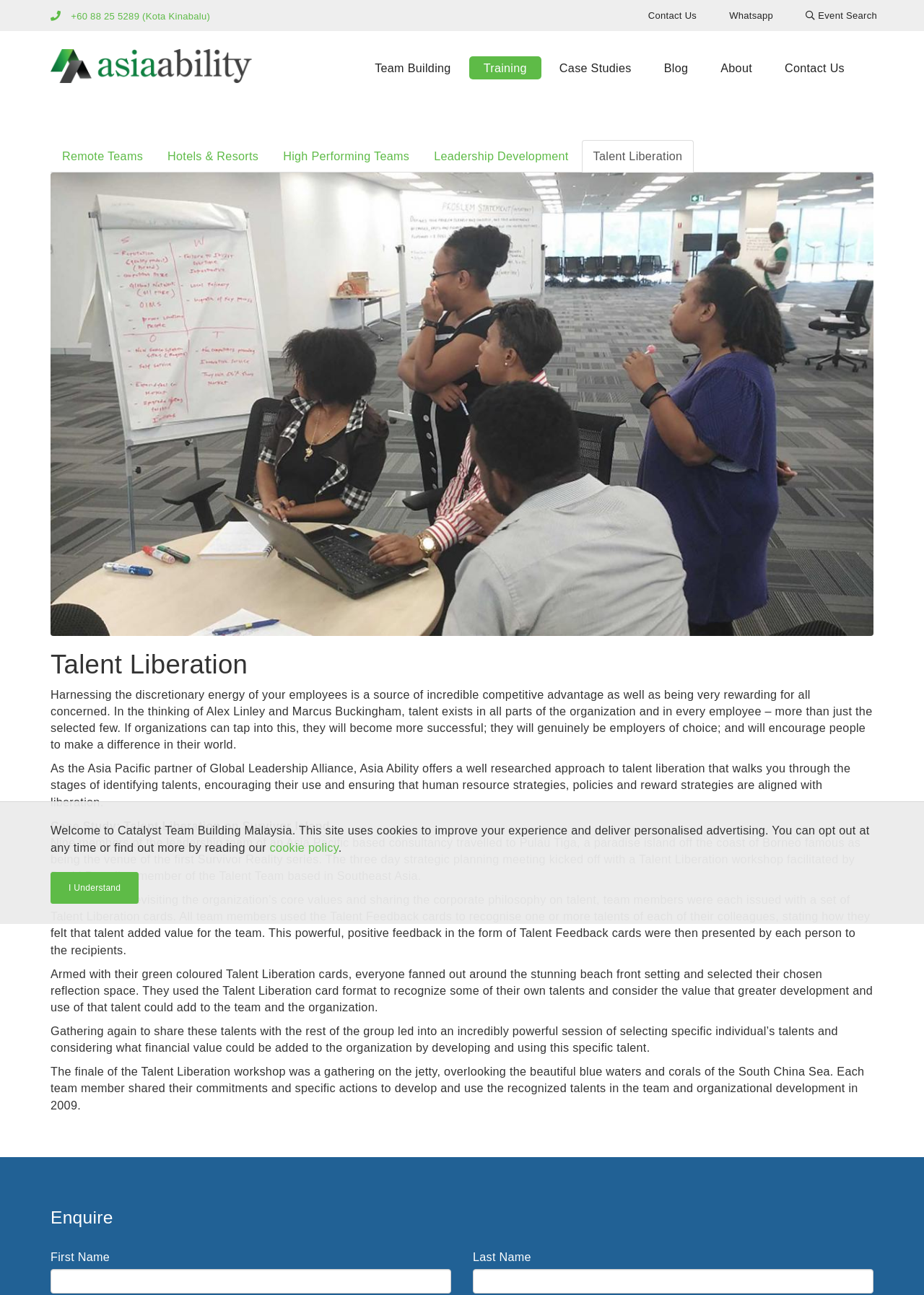Extract the bounding box coordinates for the UI element described by the text: "High Performing Teams". The coordinates should be in the form of [left, top, right, bottom] with values between 0 and 1.

[0.294, 0.108, 0.456, 0.133]